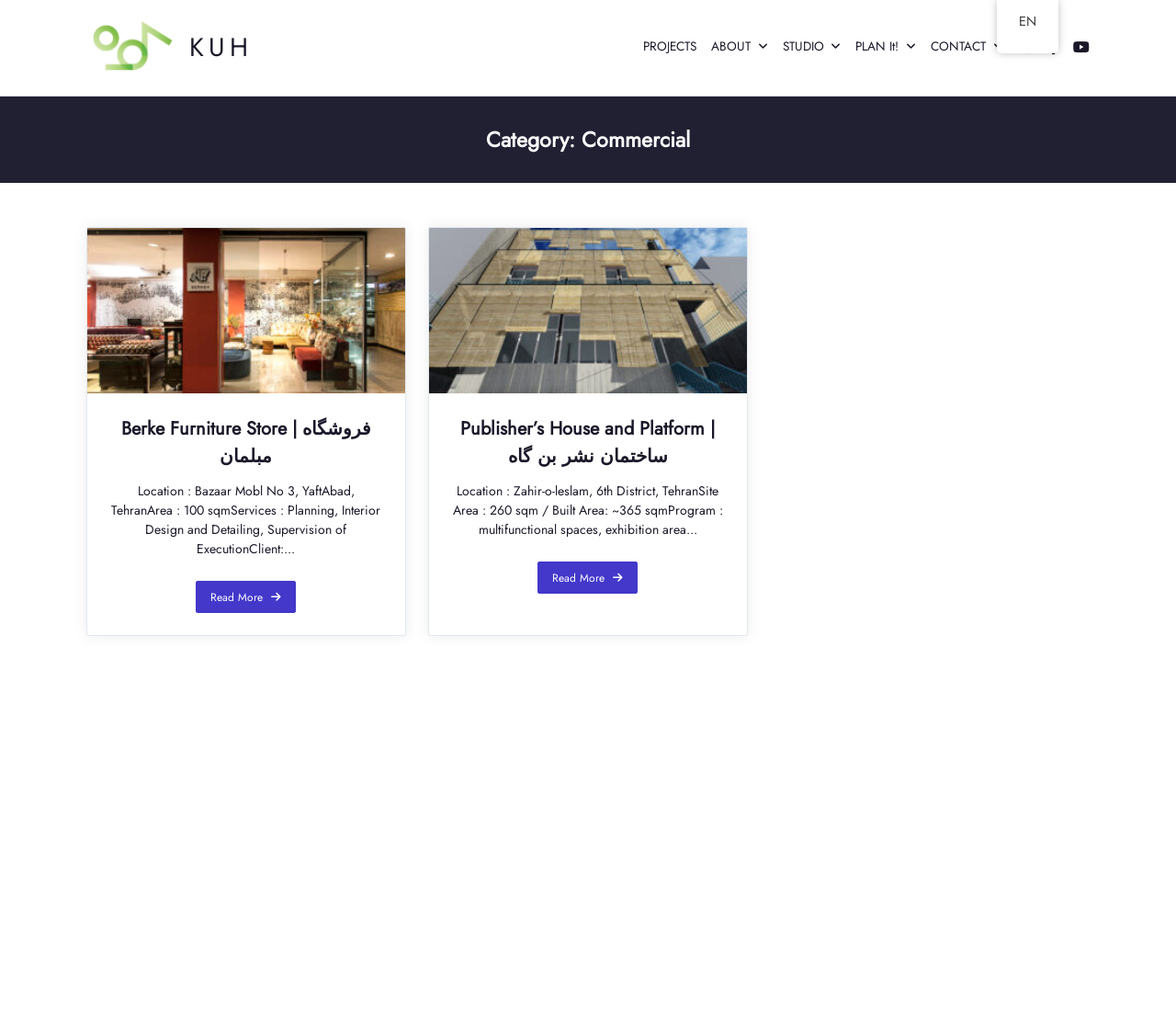Could you highlight the region that needs to be clicked to execute the instruction: "Go to the PROJECTS page"?

[0.54, 0.0, 0.598, 0.095]